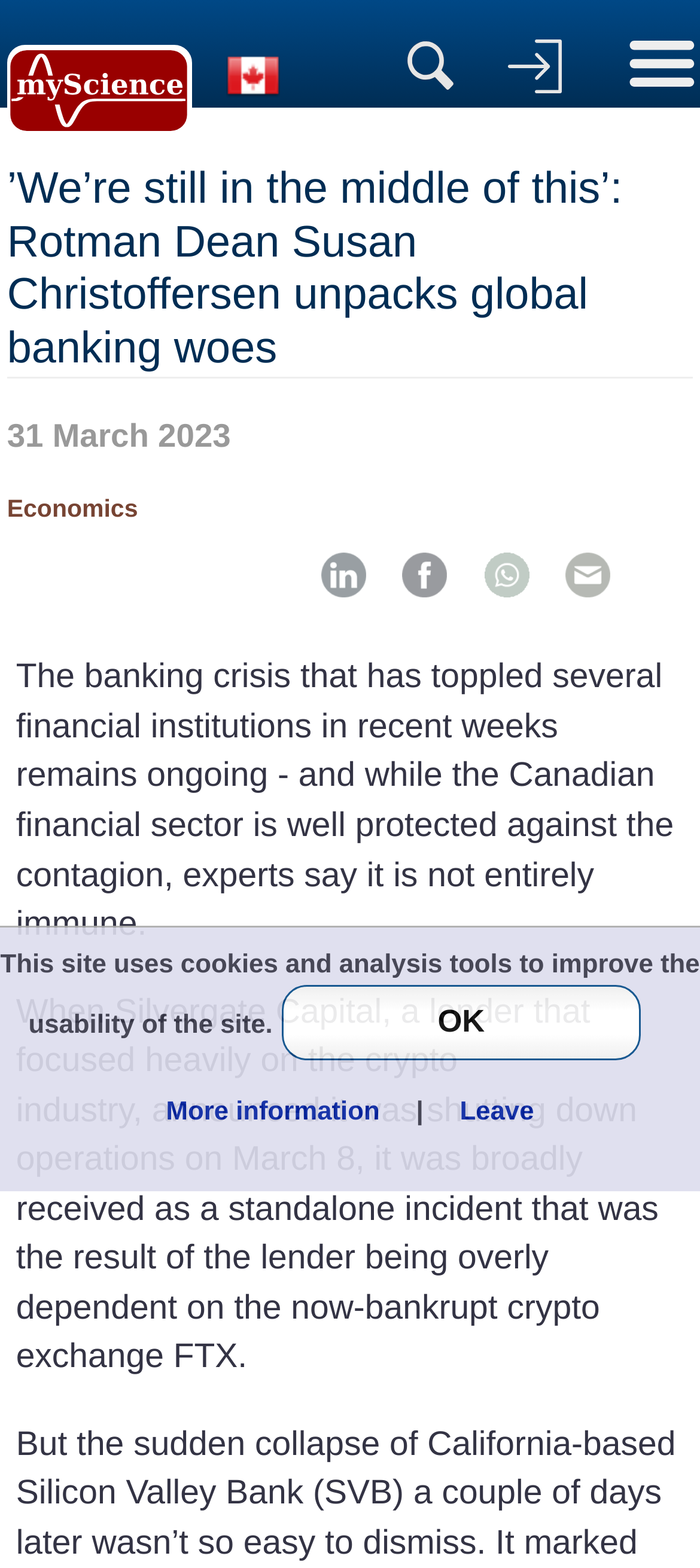Create a detailed description of the webpage's content and layout.

The webpage appears to be a news article from myScience, with a focus on global banking woes. At the top left corner, there is a Canadian flag icon, and next to it, a search bar. On the right side of the top section, there are login and social media buttons, including LinkedIn, Facebook, WhatsApp Web, and Email.

The main article title, "’We’re still in the middle of this’: Rotman Dean Susan Christoffersen unpacks global banking woes", is prominently displayed in the middle of the page. Below the title, there is a timestamp indicating the article was published on March 31, 2023. 

The article is categorized under "Economics" and has a brief summary that reads, "The banking crisis that has toppled several financial institutions in recent weeks remains ongoing - and while the Canadian financial sector is well protected against the contagion, experts say it is not entirely immune." The main content of the article is divided into paragraphs, with the first paragraph discussing the shutdown of Silvergate Capital, a lender that focused heavily on the crypto industry.

At the bottom of the page, there is a notification that the site uses cookies and analysis tools to improve usability, with an "OK" button to acknowledge this. Additionally, there are links to "More information" and "Leave" the site, as well as some empty space with no content.